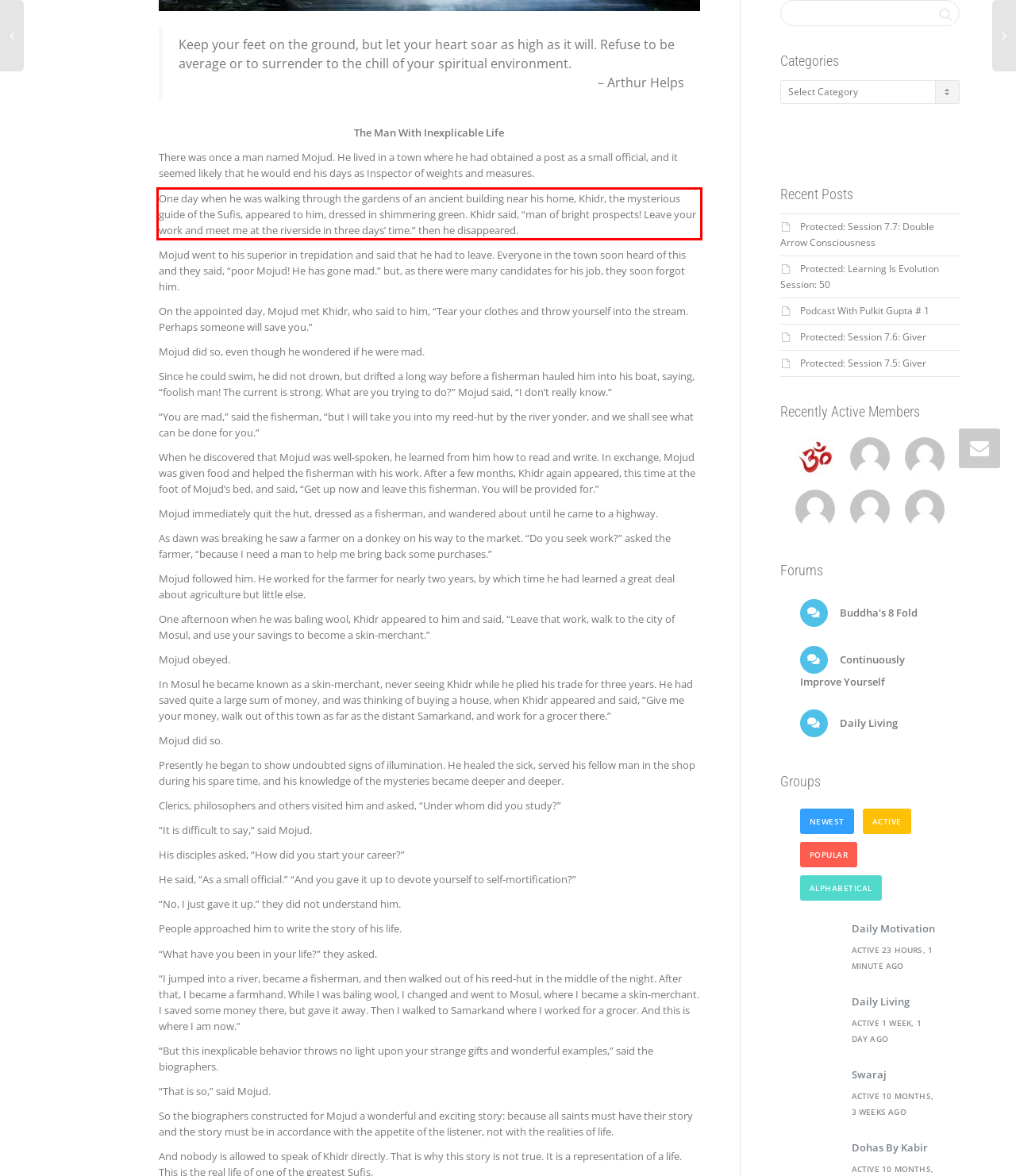By examining the provided screenshot of a webpage, recognize the text within the red bounding box and generate its text content.

One day when he was walking through the gardens of an ancient building near his home, Khidr, the mysterious guide of the Sufis, appeared to him, dressed in shimmering green. Khidr said, “man of bright prospects! Leave your work and meet me at the riverside in three days’ time.” then he disappeared.